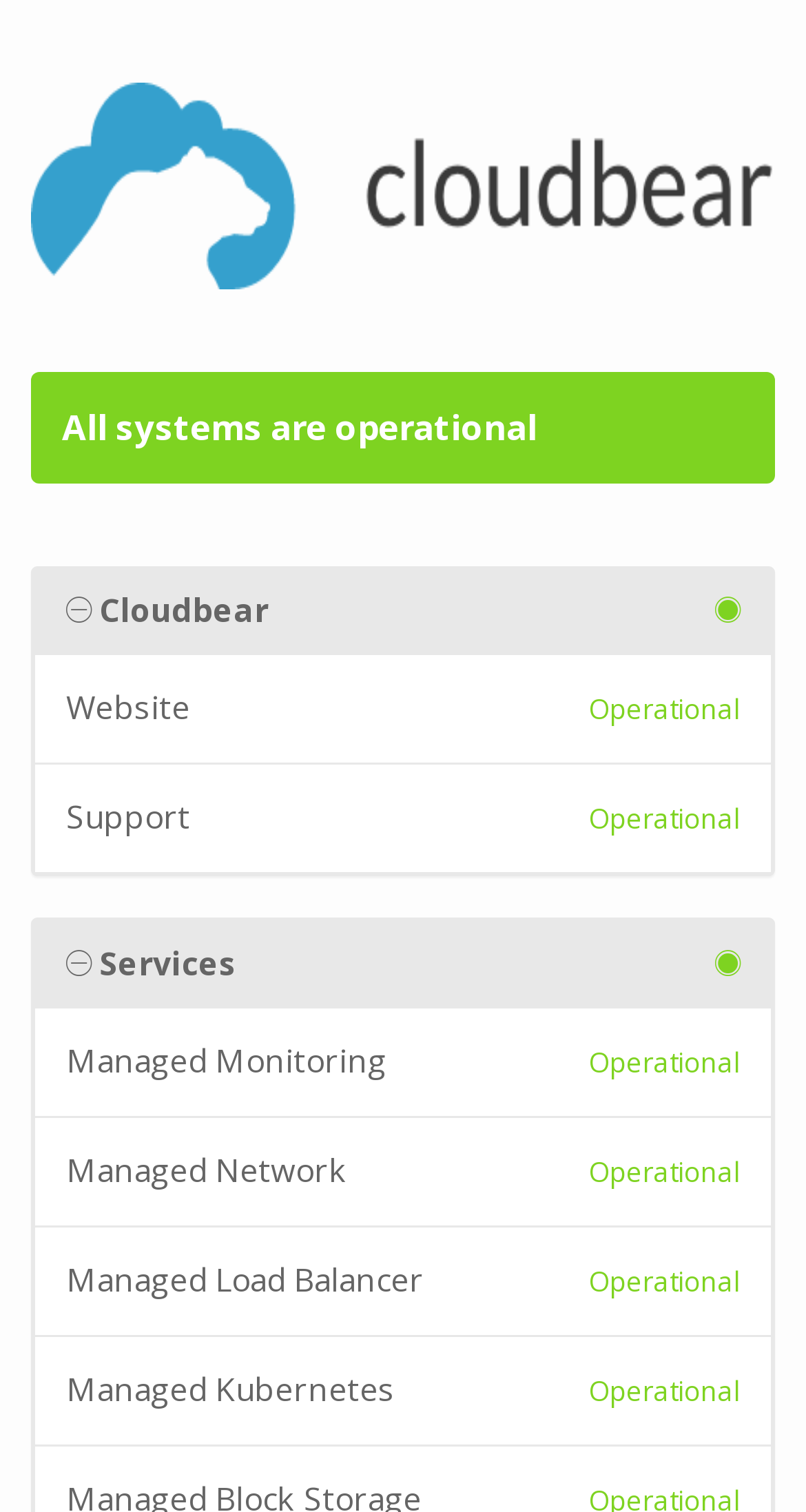How many times does the word 'Operational' appear?
We need a detailed and exhaustive answer to the question. Please elaborate.

I searched for the word 'Operational' in the StaticText elements and found that it appears three times, each corresponding to a different service.